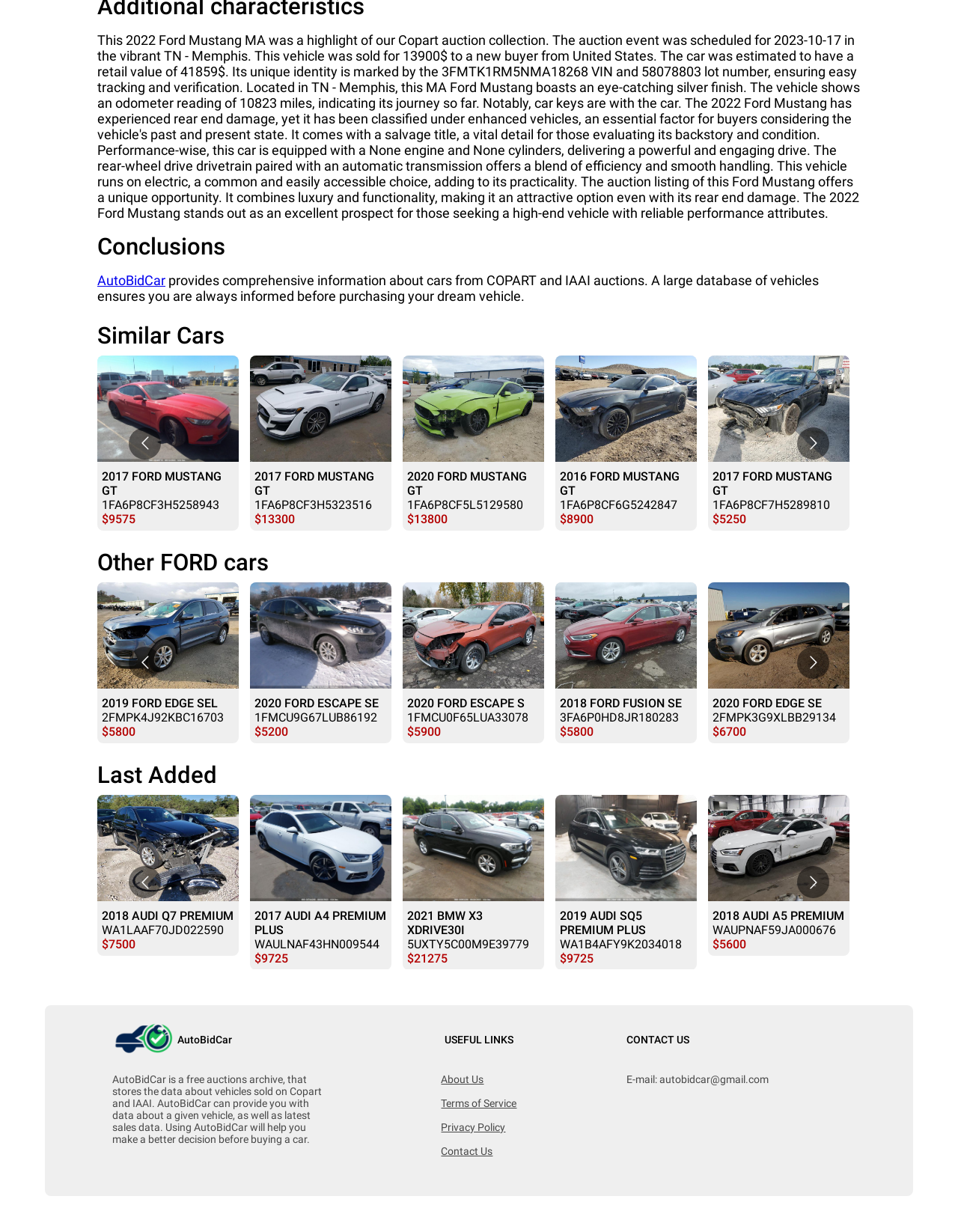What is the contact email of AutoBidCar?
Please ensure your answer to the question is detailed and covers all necessary aspects.

At the bottom of the webpage, there is a 'CONTACT US' section that provides the contact email of AutoBidCar, which is autobidcar@gmail.com.